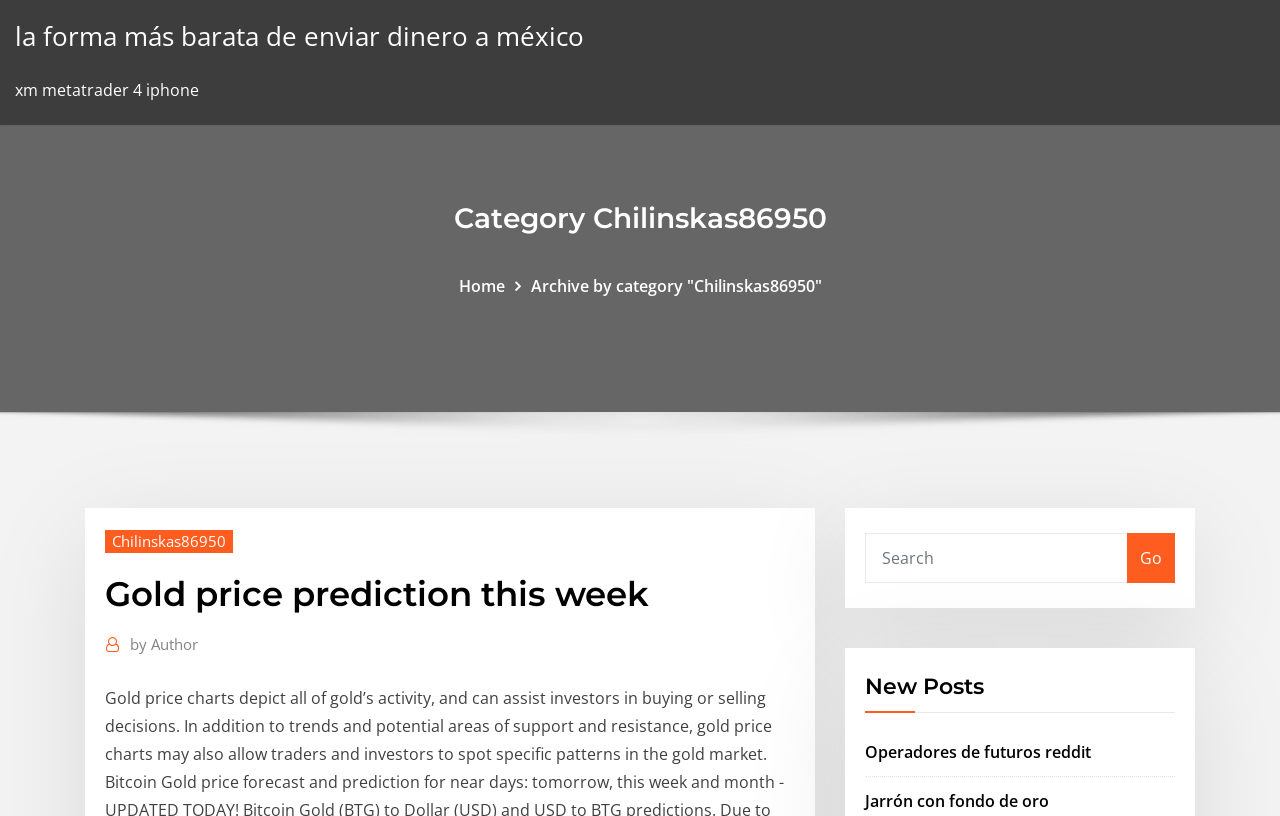Using the provided element description "Home", determine the bounding box coordinates of the UI element.

[0.358, 0.337, 0.394, 0.364]